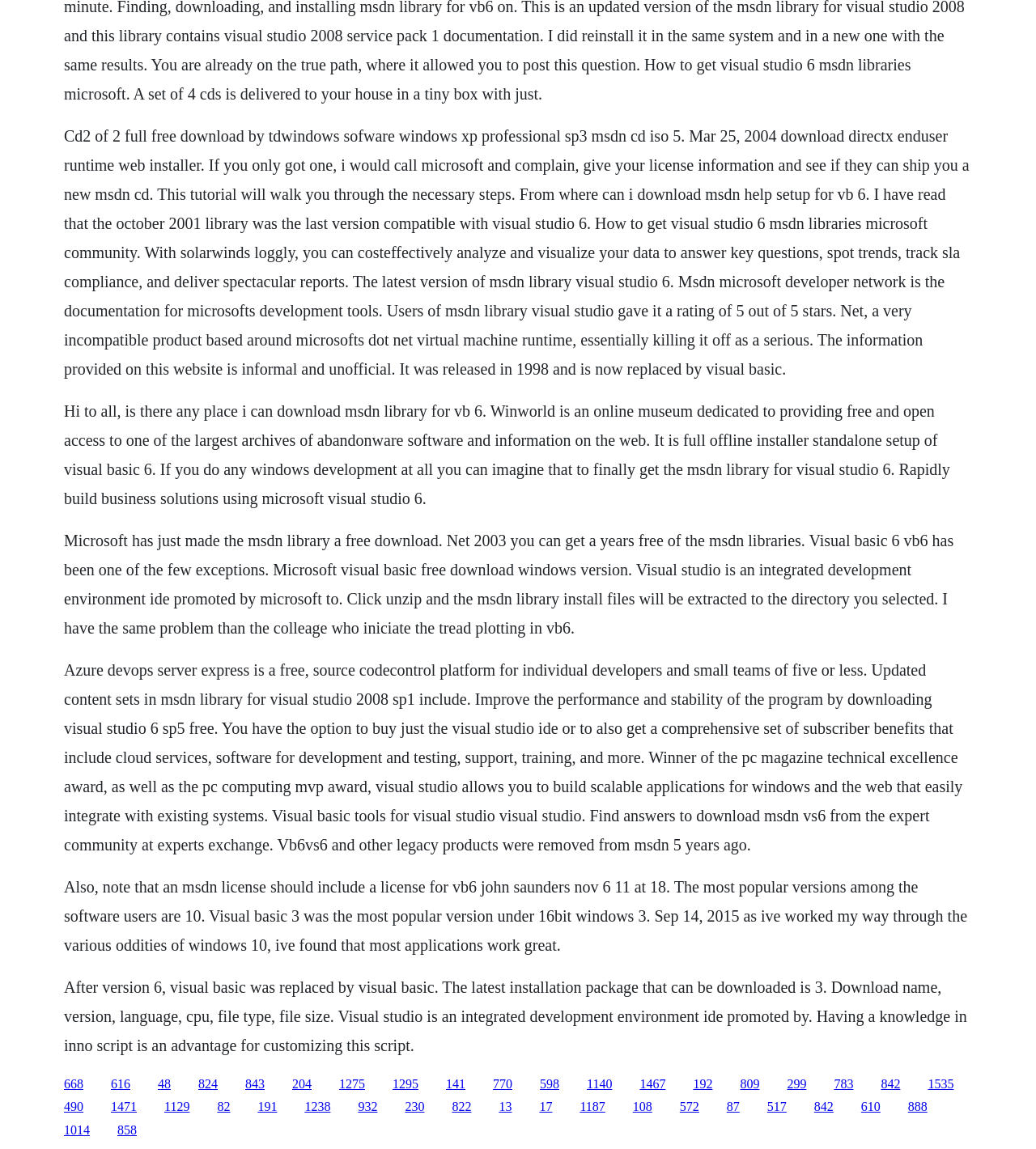What is Visual Studio?
Please provide a full and detailed response to the question.

Visual Studio is mentioned on the webpage as an integrated development environment (IDE) promoted by Microsoft, which suggests that it is a software application that provides a comprehensive set of tools for developers to build, test, and deploy software applications.